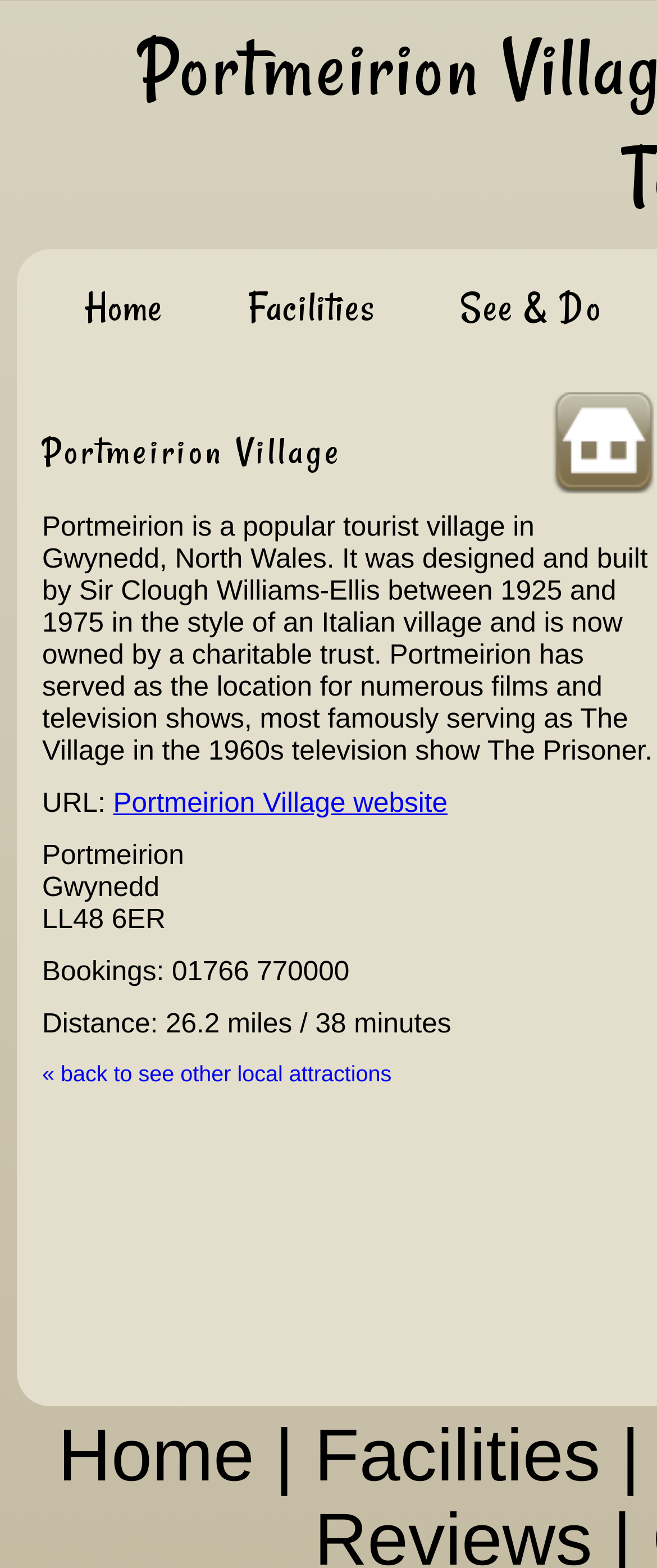Using the information in the image, could you please answer the following question in detail:
What is the name of the region where Portmeirion is located?

Based on the StaticText element, Portmeirion is located in the region of Gwynedd, North Wales.